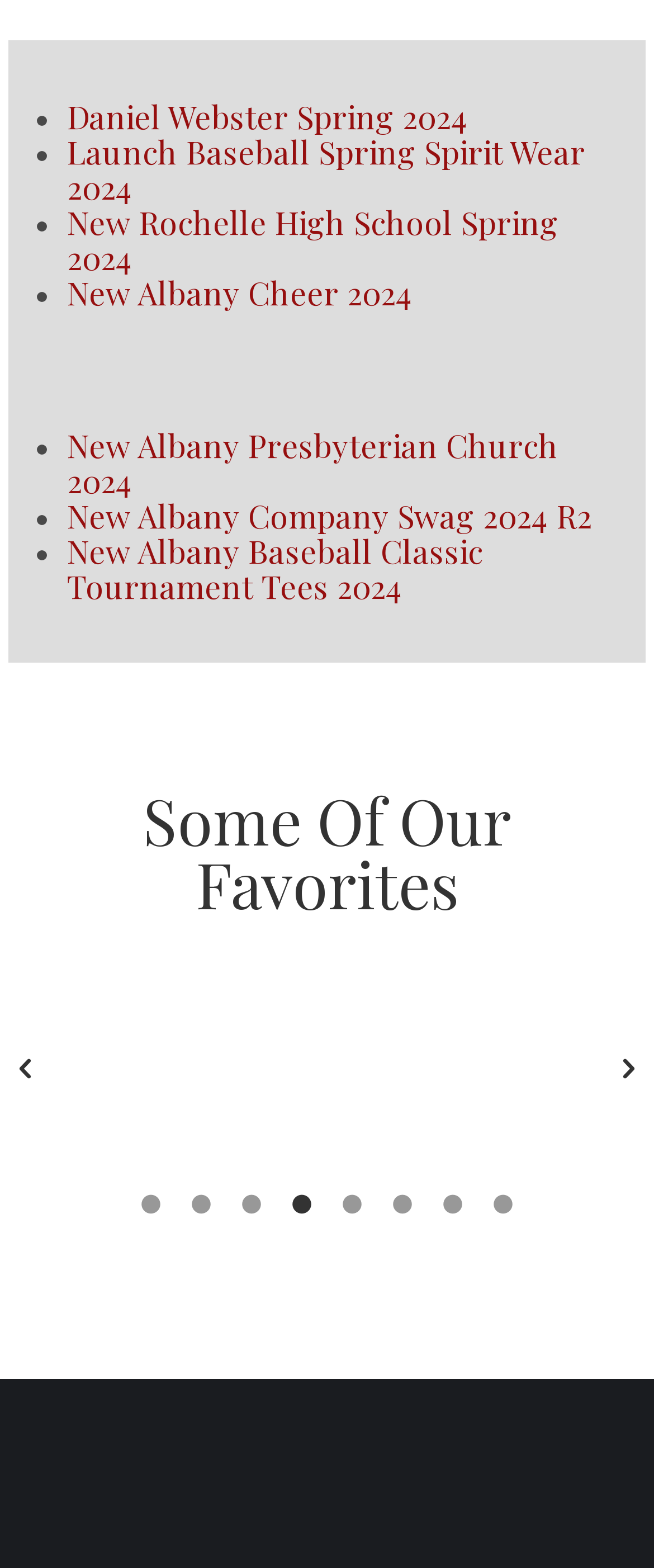Please answer the following question using a single word or phrase: 
How many list items are there?

9